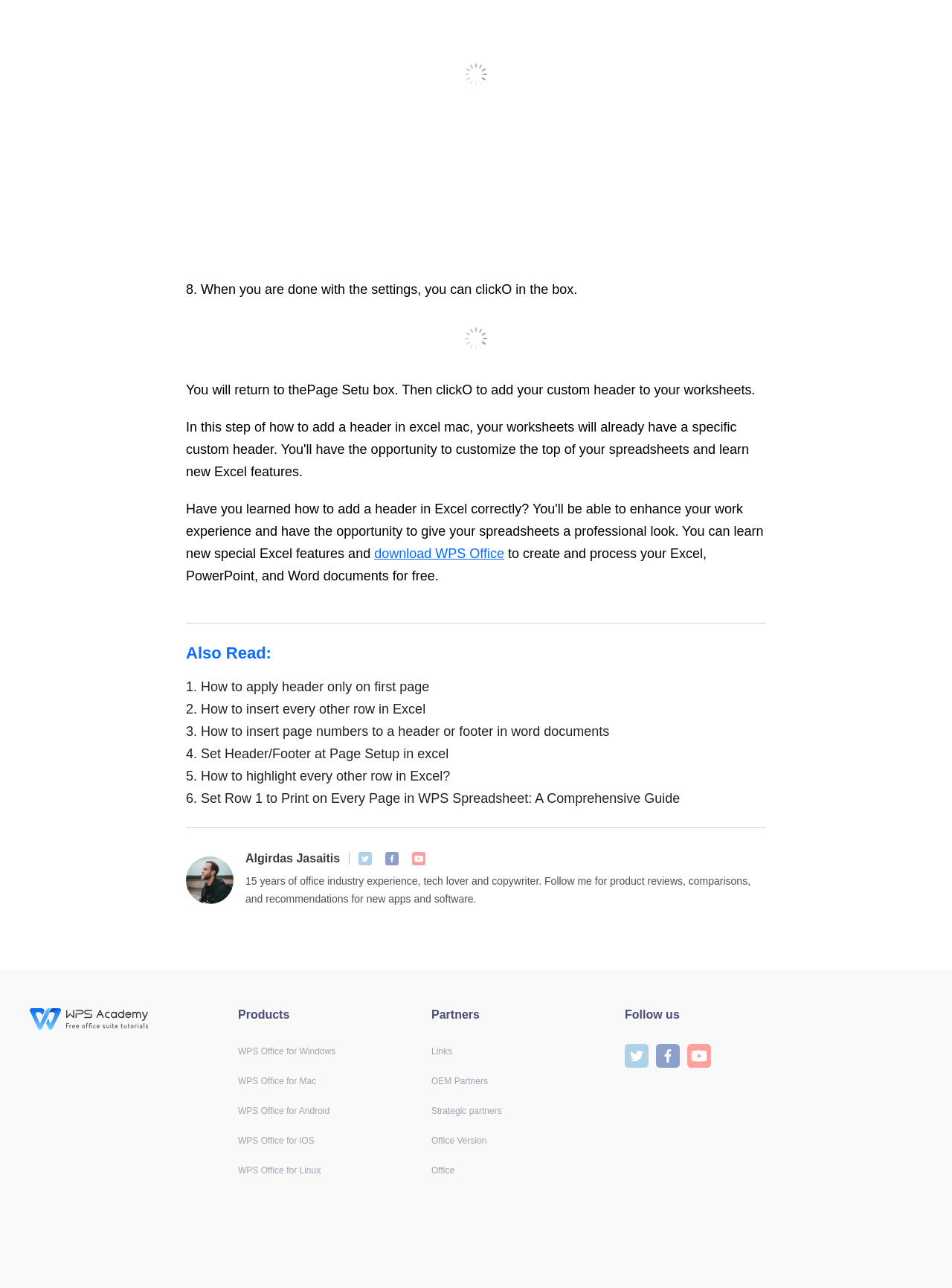Extract the bounding box coordinates for the HTML element that matches this description: "Office Version". The coordinates should be four float numbers between 0 and 1, i.e., [left, top, right, bottom].

[0.453, 0.882, 0.511, 0.89]